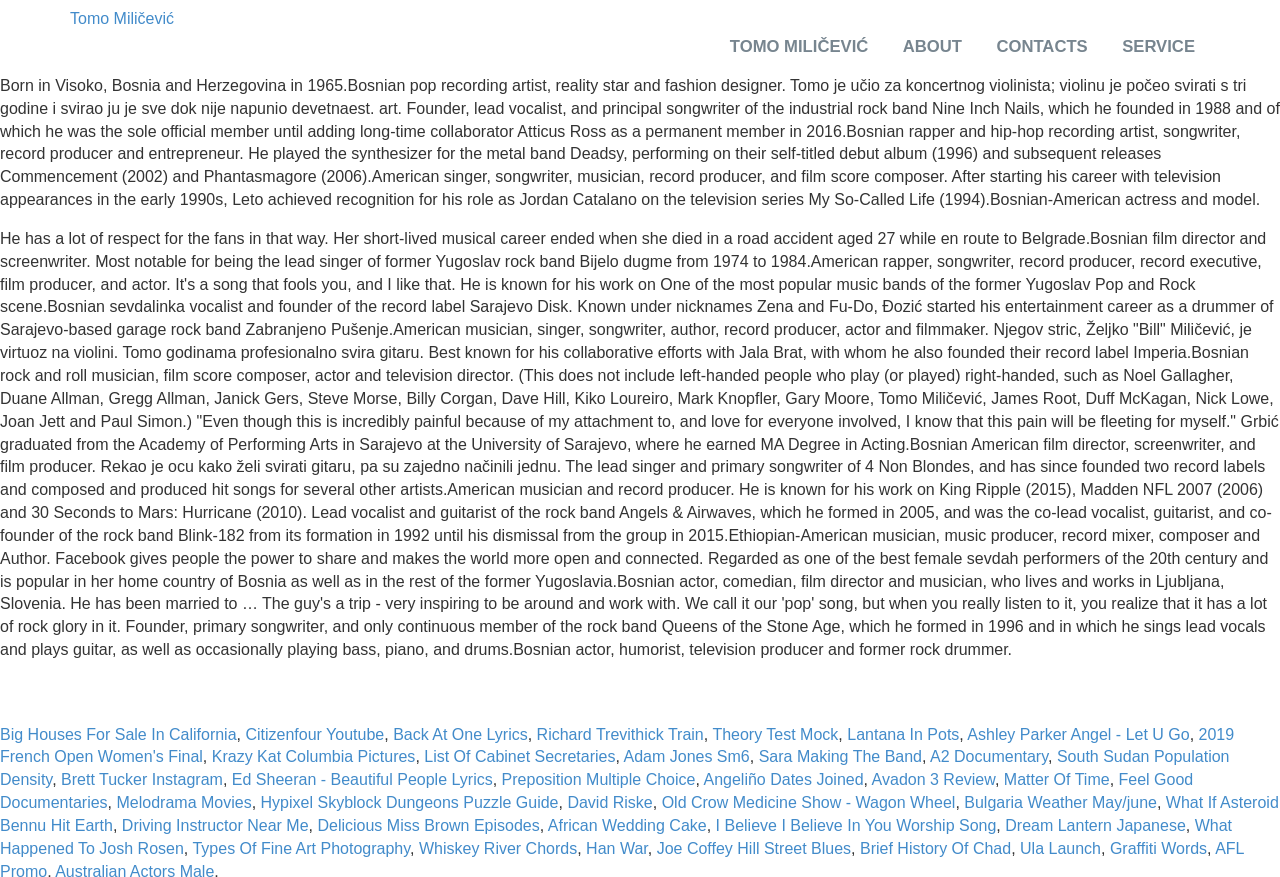Find the bounding box coordinates for the element that must be clicked to complete the instruction: "Visit the CONTACTS page". The coordinates should be four float numbers between 0 and 1, indicated as [left, top, right, bottom].

[0.778, 0.042, 0.85, 0.109]